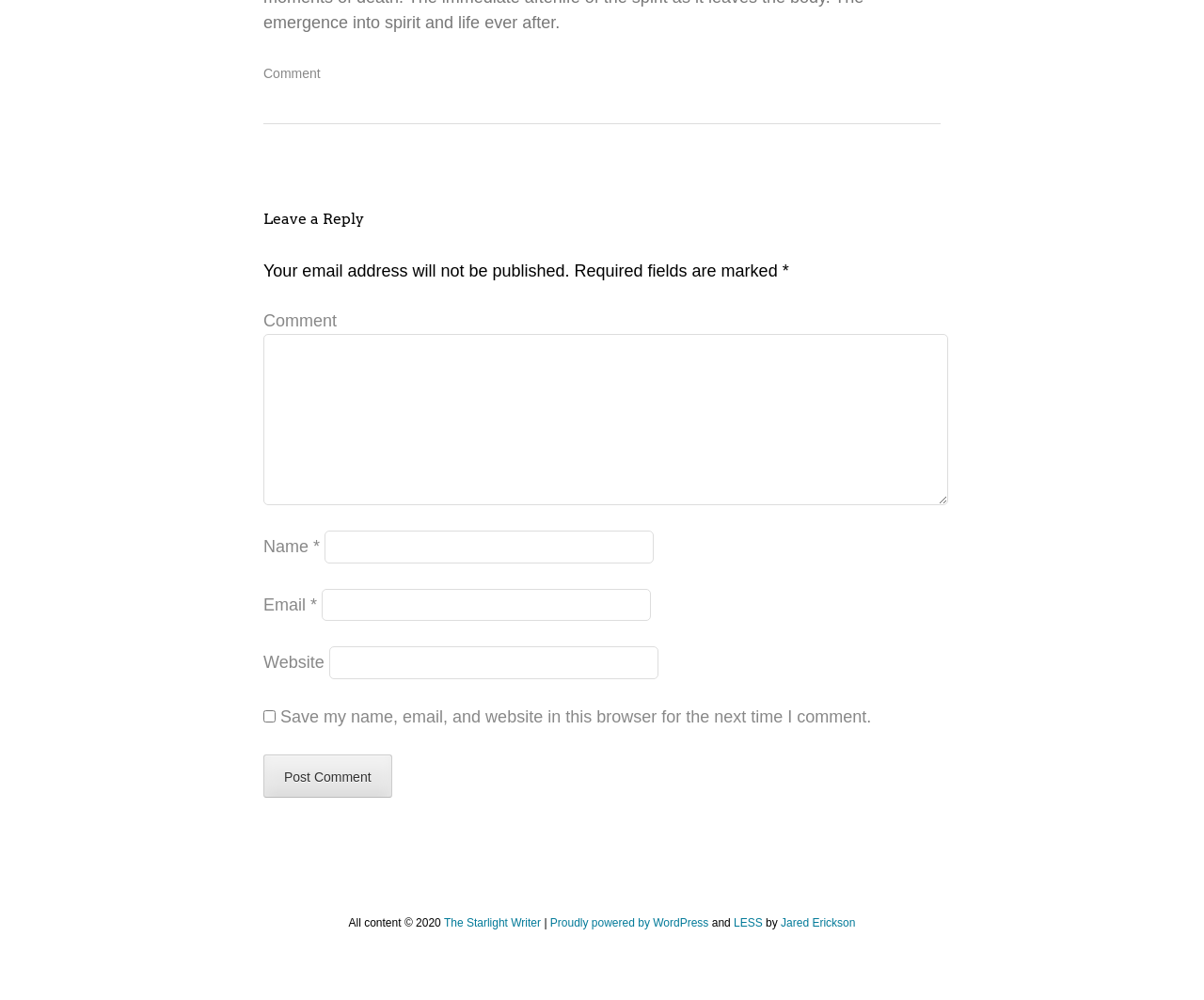What is the purpose of the checkbox?
Based on the screenshot, give a detailed explanation to answer the question.

The checkbox is labeled 'Save my name, email, and website in this browser for the next time I comment.' which suggests that its purpose is to save the commenter's information for future comments.